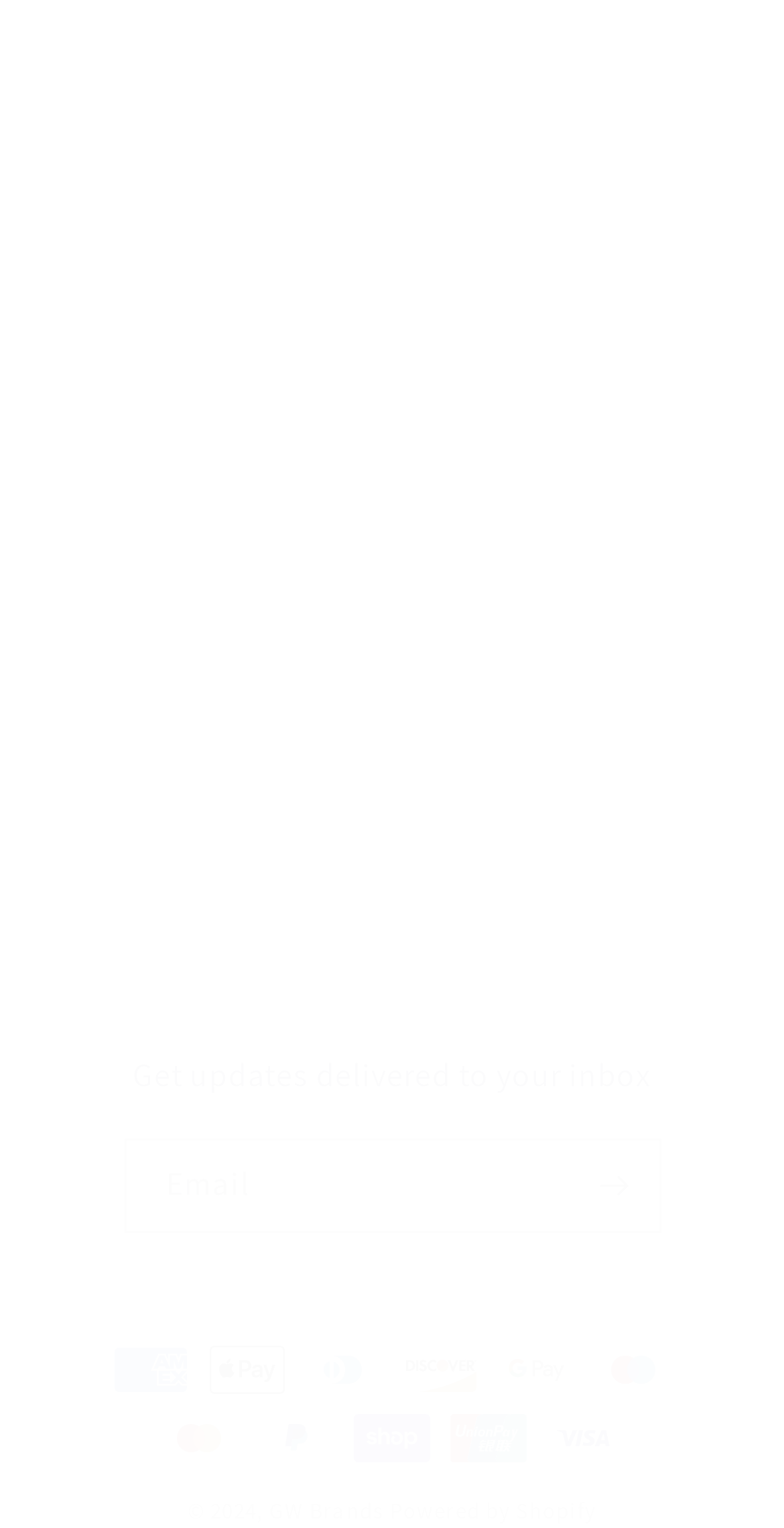Please predict the bounding box coordinates (top-left x, top-left y, bottom-right x, bottom-right y) for the UI element in the screenshot that fits the description: parent_node: Email aria-label="Subscribe" name="commit"

[0.727, 0.745, 0.84, 0.807]